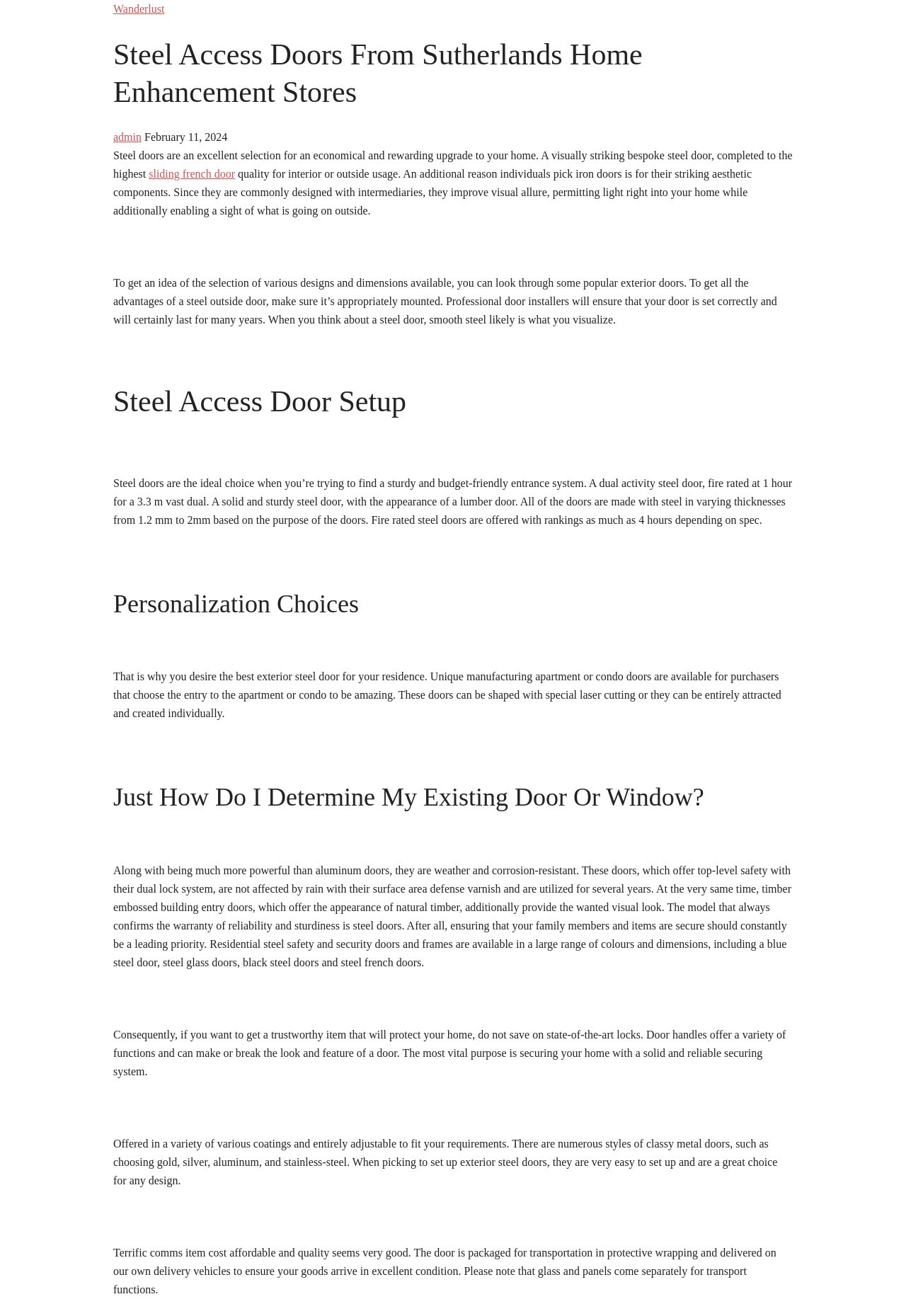Determine the bounding box coordinates for the UI element described. Format the coordinates as (top-left x, top-left y, bottom-right x, bottom-right y) and ensure all values are between 0 and 1. Element description: sliding french door

[0.164, 0.127, 0.259, 0.137]